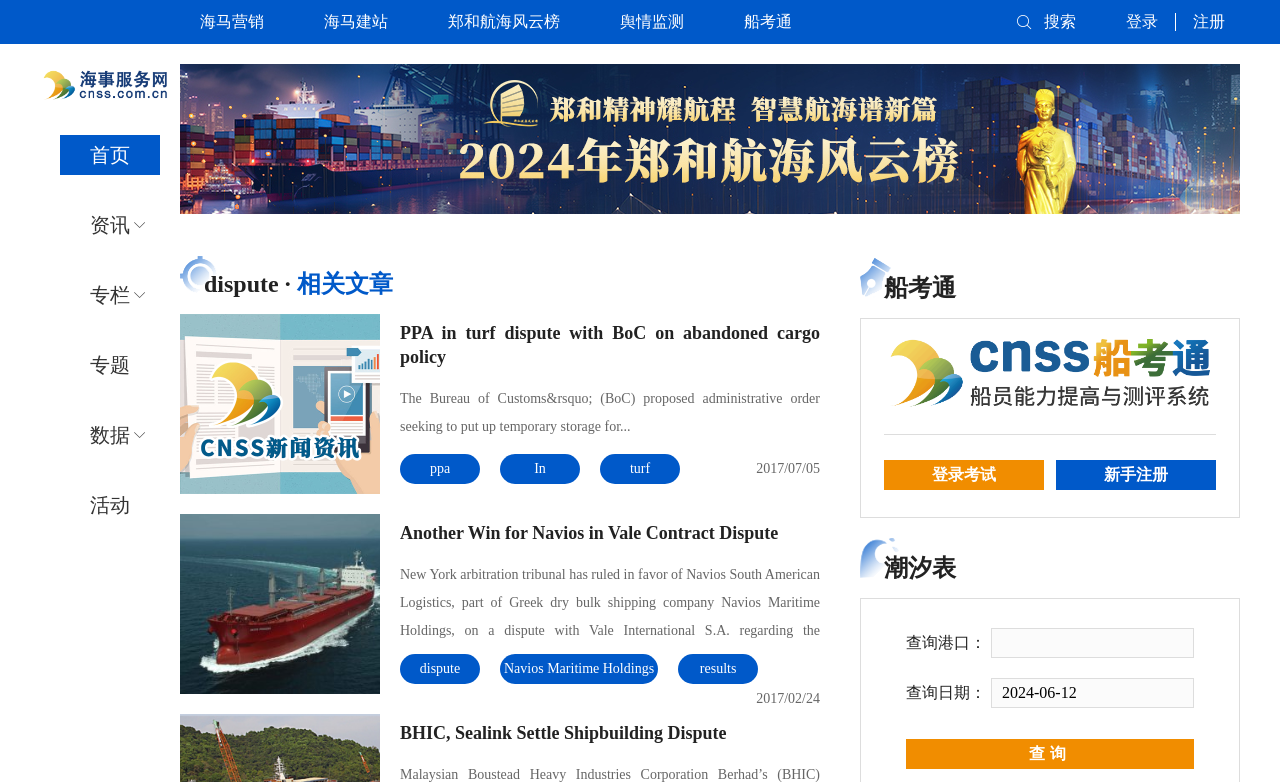What is the name of the website?
Using the information from the image, give a concise answer in one word or a short phrase.

海事服务网CNSS